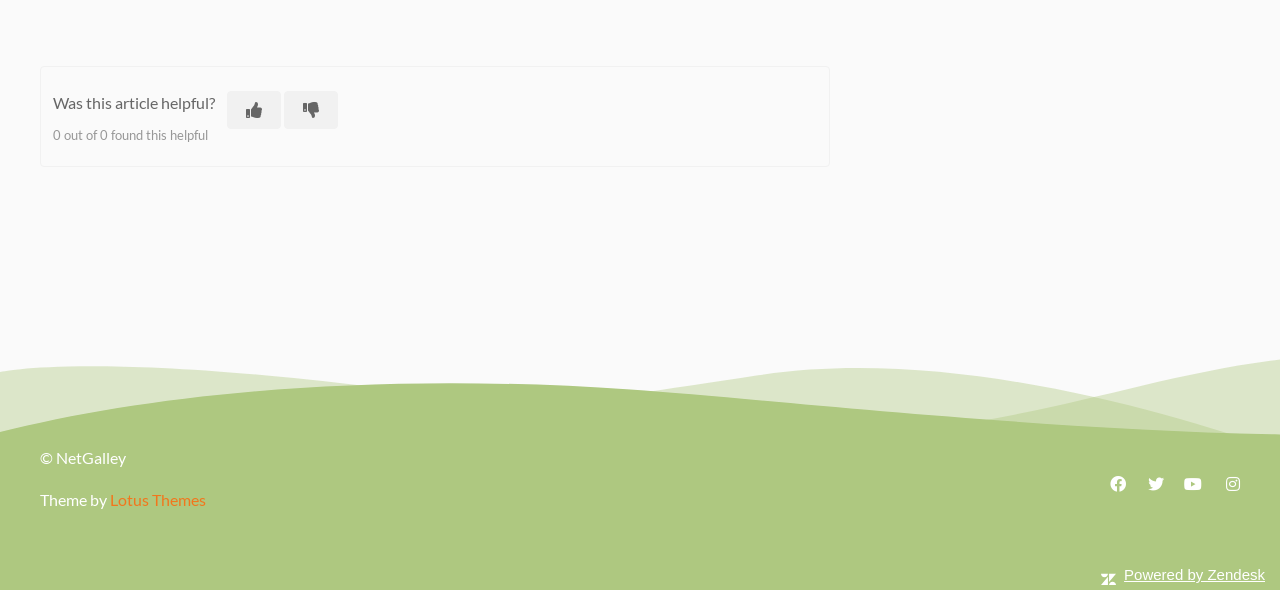Highlight the bounding box of the UI element that corresponds to this description: "aria-label="This article was not helpful"".

[0.222, 0.155, 0.264, 0.219]